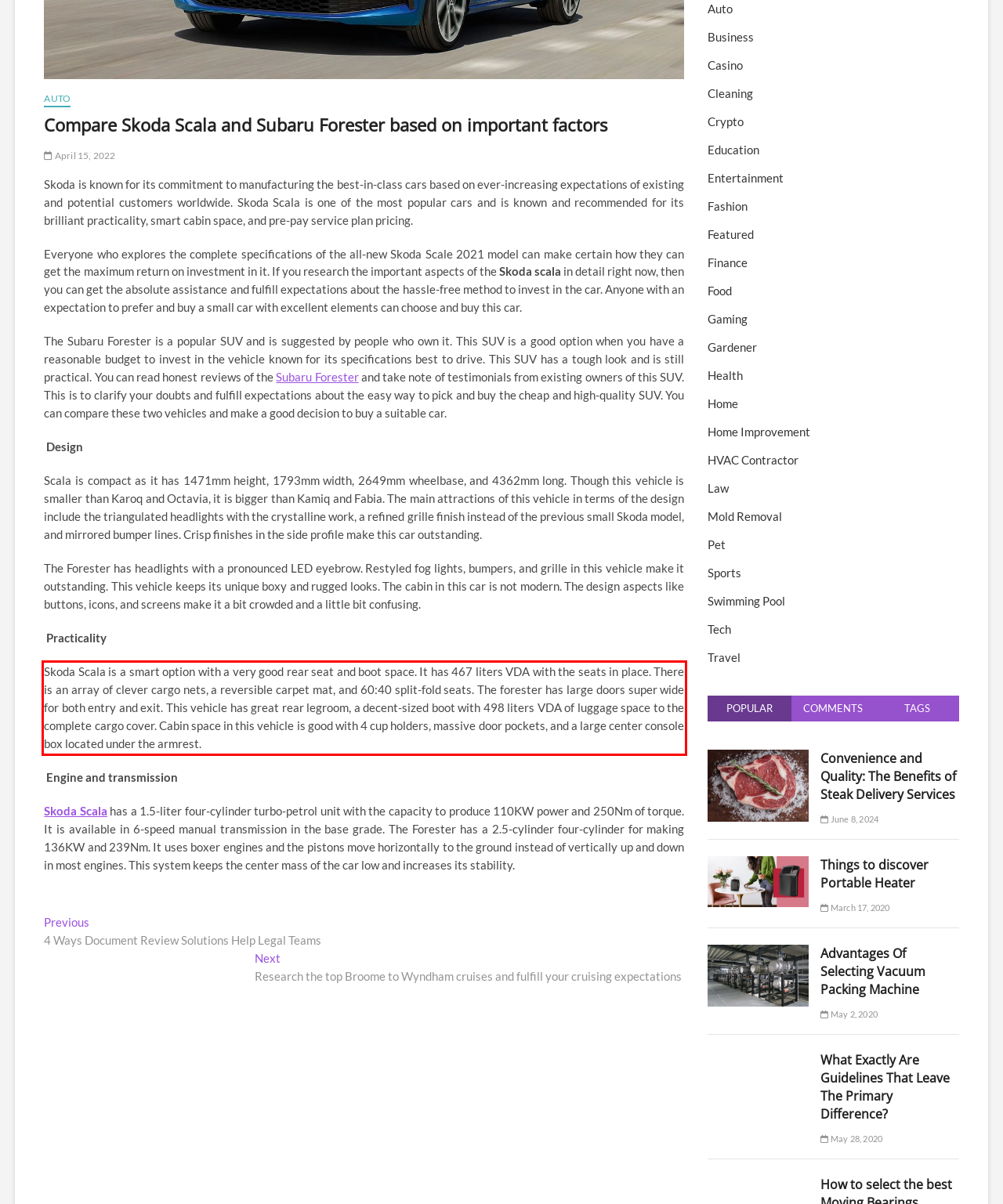Using the webpage screenshot, recognize and capture the text within the red bounding box.

Skoda Scala is a smart option with a very good rear seat and boot space. It has 467 liters VDA with the seats in place. There is an array of clever cargo nets, a reversible carpet mat, and 60:40 split-fold seats. The forester has large doors super wide for both entry and exit. This vehicle has great rear legroom, a decent-sized boot with 498 liters VDA of luggage space to the complete cargo cover. Cabin space in this vehicle is good with 4 cup holders, massive door pockets, and a large center console box located under the armrest.